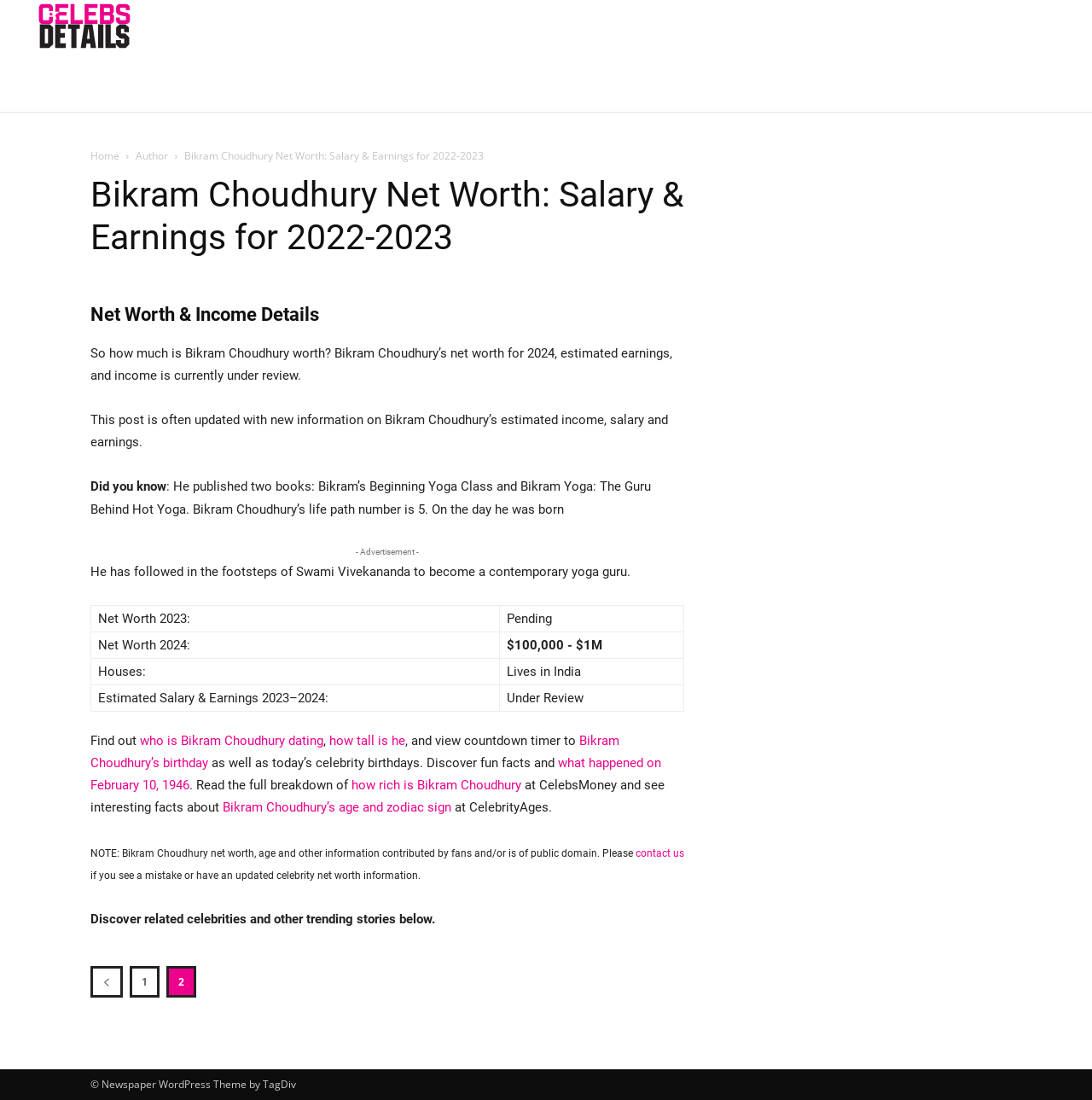What is the theme of the website?
Please look at the screenshot and answer in one word or a short phrase.

Newspaper WordPress Theme by TagDiv